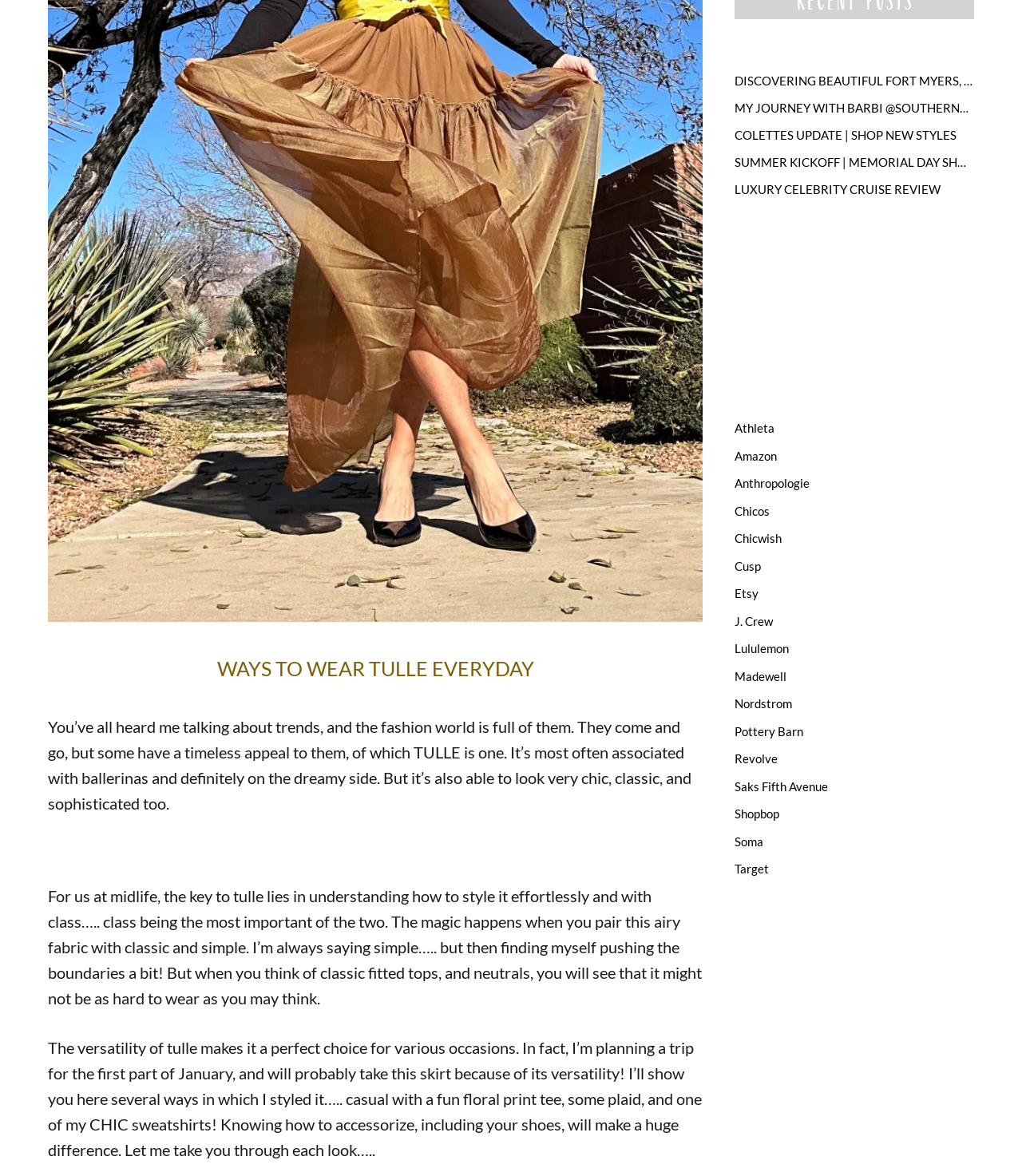Find the bounding box coordinates of the UI element according to this description: "J. Crew".

[0.719, 0.522, 0.756, 0.534]